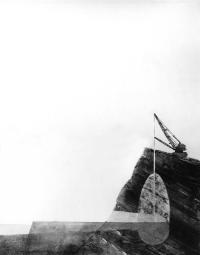What is the crane's arm doing in the image?
Could you give a comprehensive explanation in response to this question?

According to the caption, the crane's arm 'extends outward, suggesting it is poised to engage with the surrounding natural environment, perhaps for excavation or structural work'.